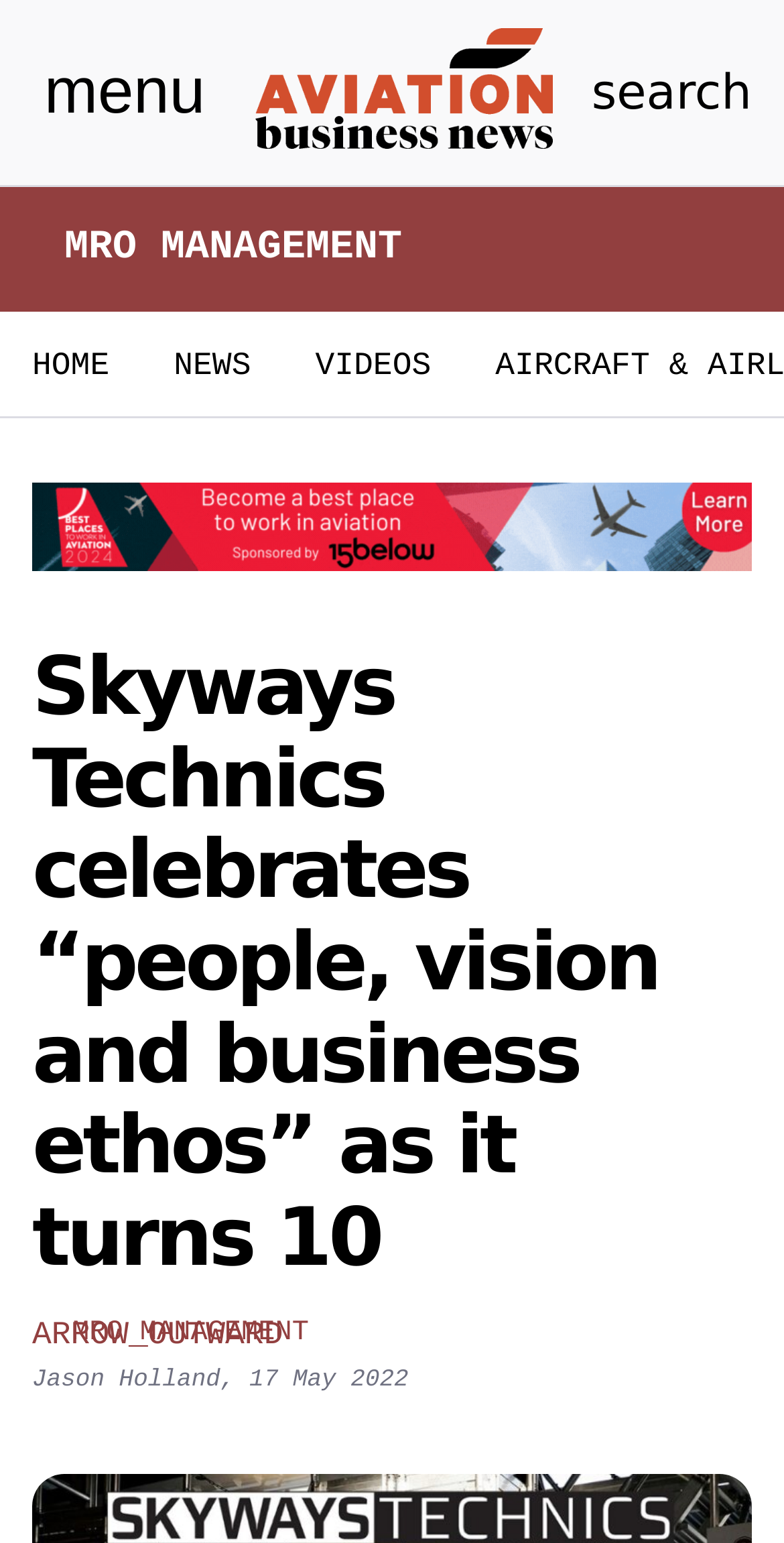Find the bounding box coordinates of the clickable region needed to perform the following instruction: "View August 2017". The coordinates should be provided as four float numbers between 0 and 1, i.e., [left, top, right, bottom].

None